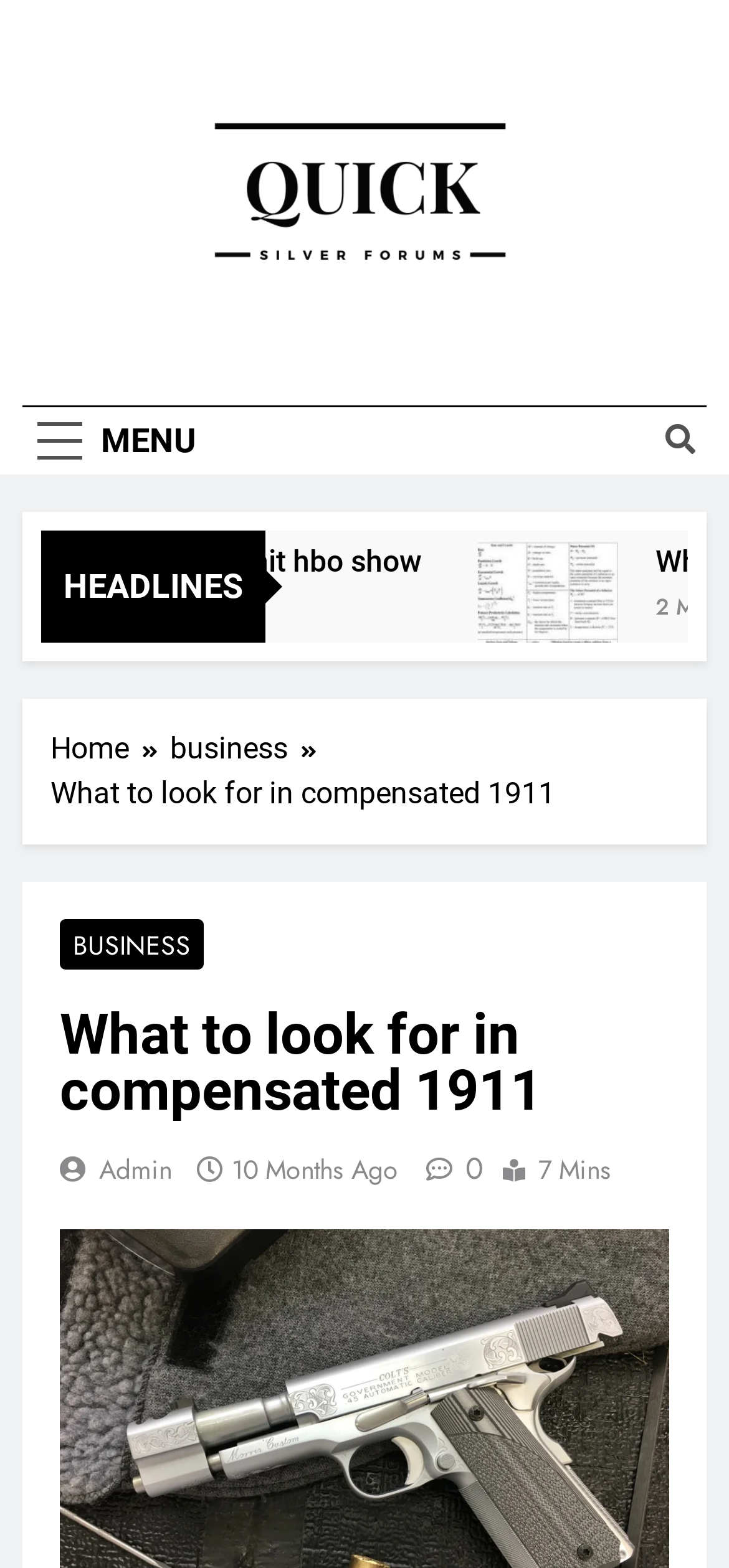Offer an in-depth caption of the entire webpage.

The webpage appears to be a blog post or article discussing "What to look for in compensated 1911". At the top, there is a logo and a link to "Quick Silver Forums" on the left, accompanied by a smaller image of the same logo. To the right of the logo, there is a link to "Quick Silver Forums" again, and a static text "Fast-Paced Forum". 

Below the top section, there are two buttons: "MENU" on the left and a search icon on the right. Underneath, there is a static text "HEADLINES" followed by a figure with a link to "ap bio formula sheet" and an associated image. 

To the right of the figure, there is a link to "2 Months Ago" with a time element. The main content of the webpage starts with a navigation section labeled "Breadcrumbs", which includes links to "Home", "business", and the current page "What to look for in compensated 1911". 

The main heading "What to look for in compensated 1911" is followed by several links, including "BUSINESS", "Admin", "10 Months Ago" with a time element, and an icon. There is also a static text "7 Mins" at the bottom.